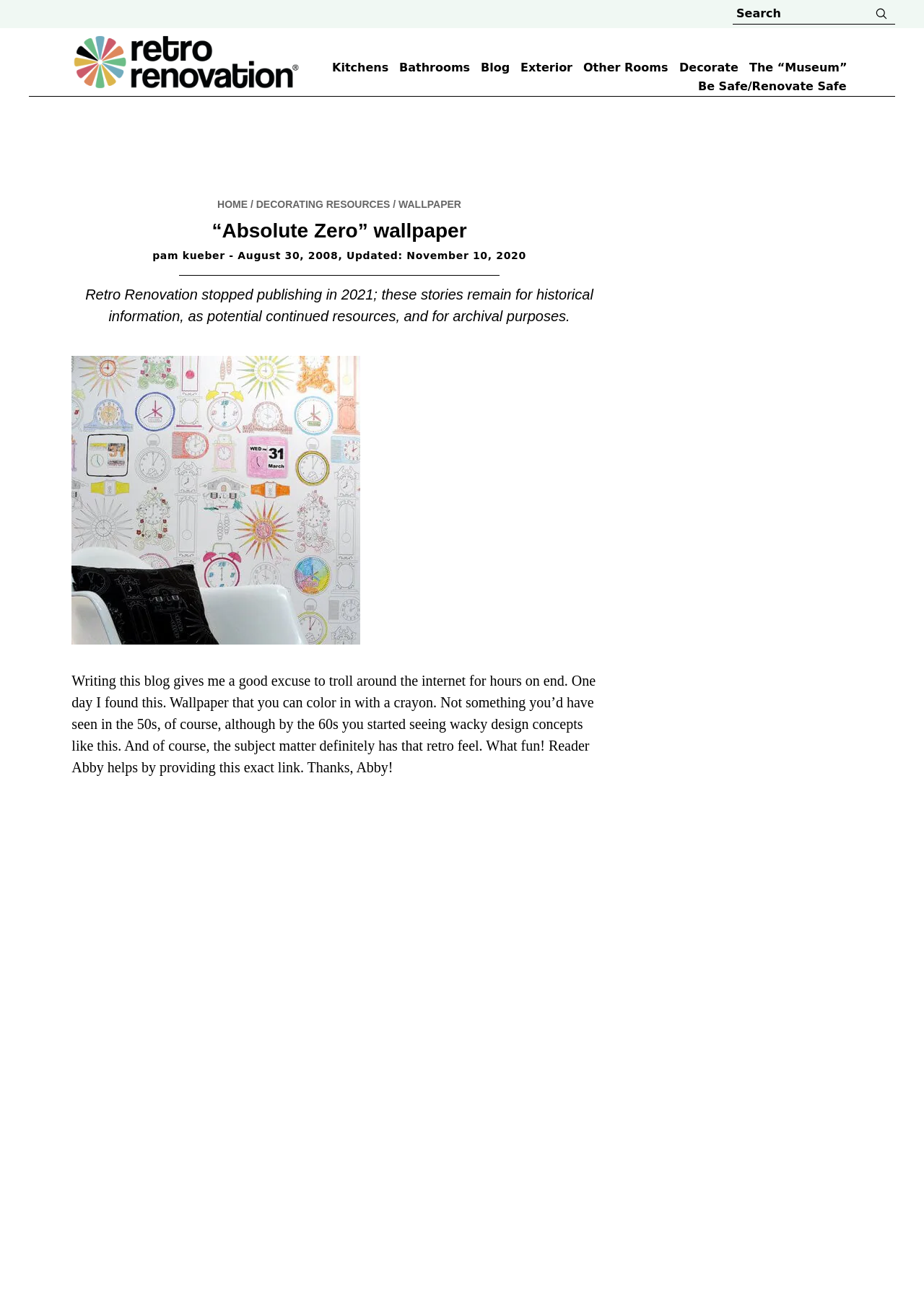Answer the question in a single word or phrase:
Is the website still active?

No